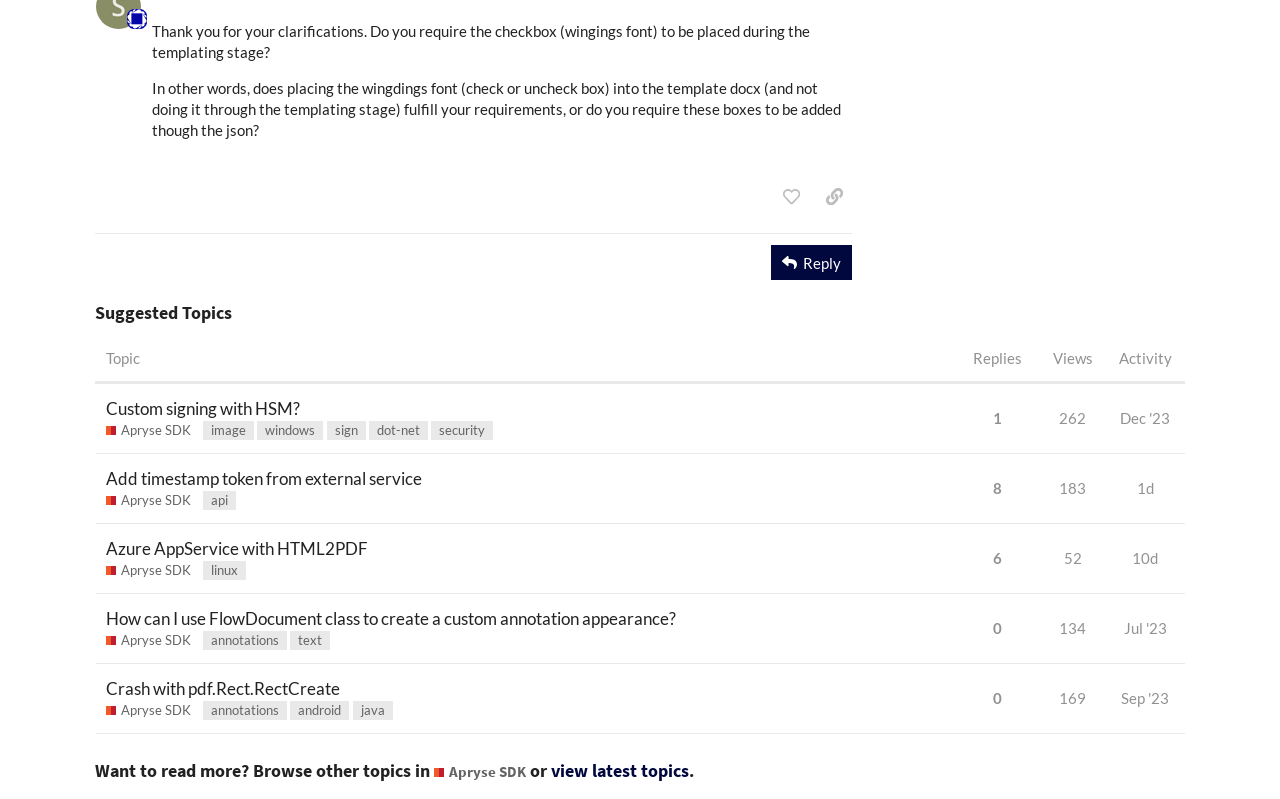How many links are in the first suggested topic?
Based on the image, answer the question with a single word or brief phrase.

5